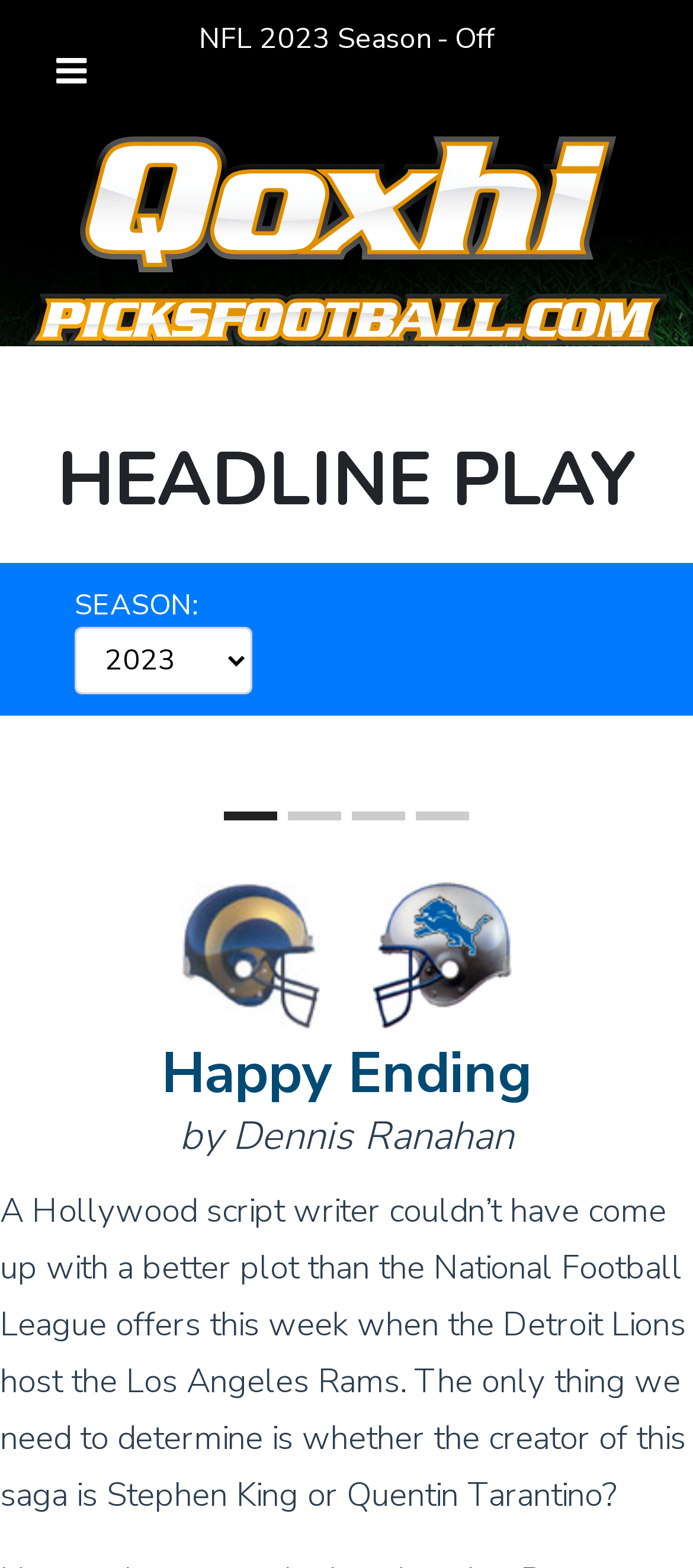From the element description: "Home", extract the bounding box coordinates of the UI element. The coordinates should be expressed as four float numbers between 0 and 1, in the order [left, top, right, bottom].

[0.0, 0.18, 0.154, 0.34]